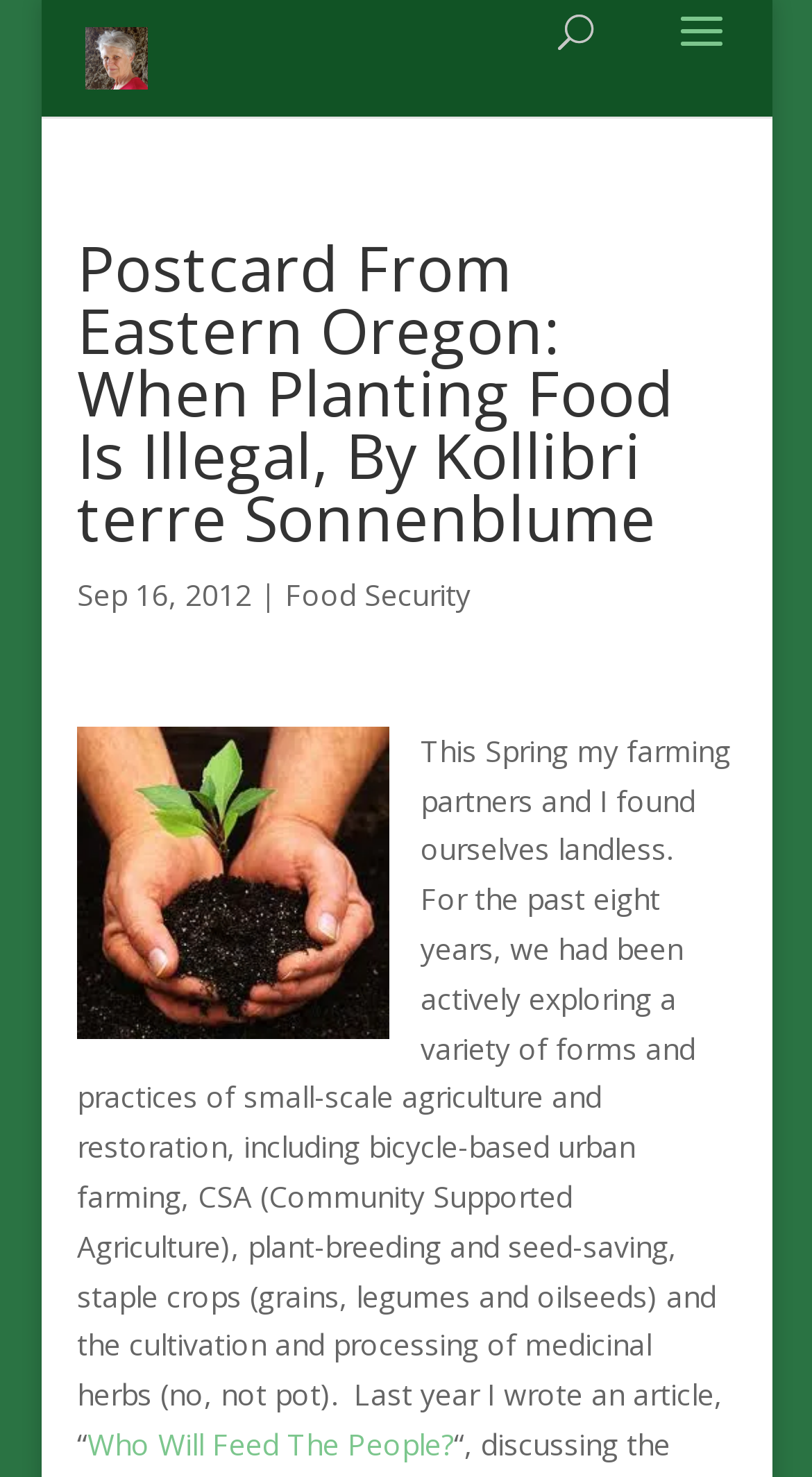Using the description "Food Security", locate and provide the bounding box of the UI element.

[0.351, 0.389, 0.58, 0.416]